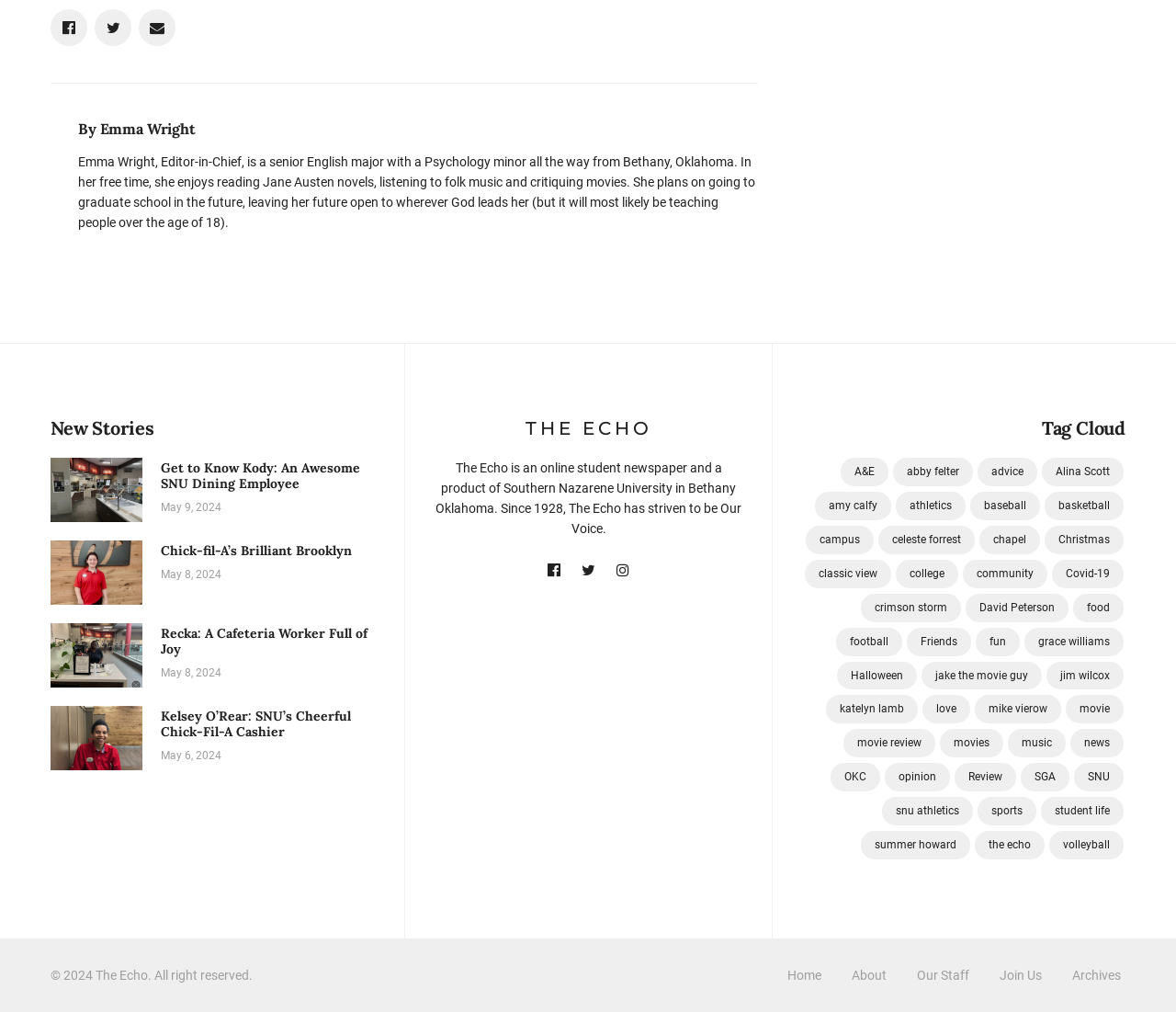Extract the bounding box coordinates for the UI element described as: "Chick-fil-A’s Brilliant Brooklyn".

[0.137, 0.536, 0.302, 0.553]